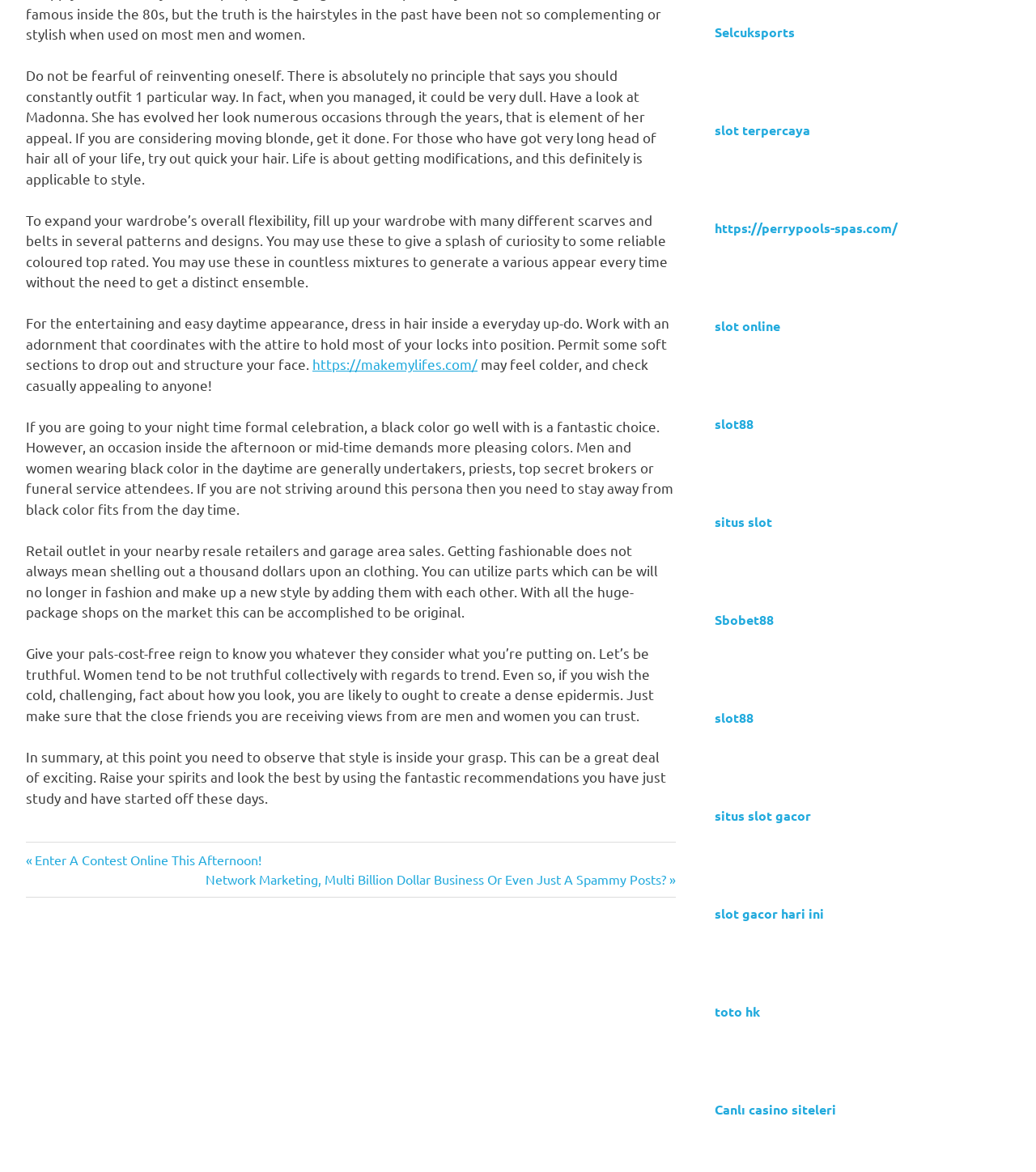What is the author's opinion on wearing black suits during the day?
Respond to the question with a single word or phrase according to the image.

It's not recommended